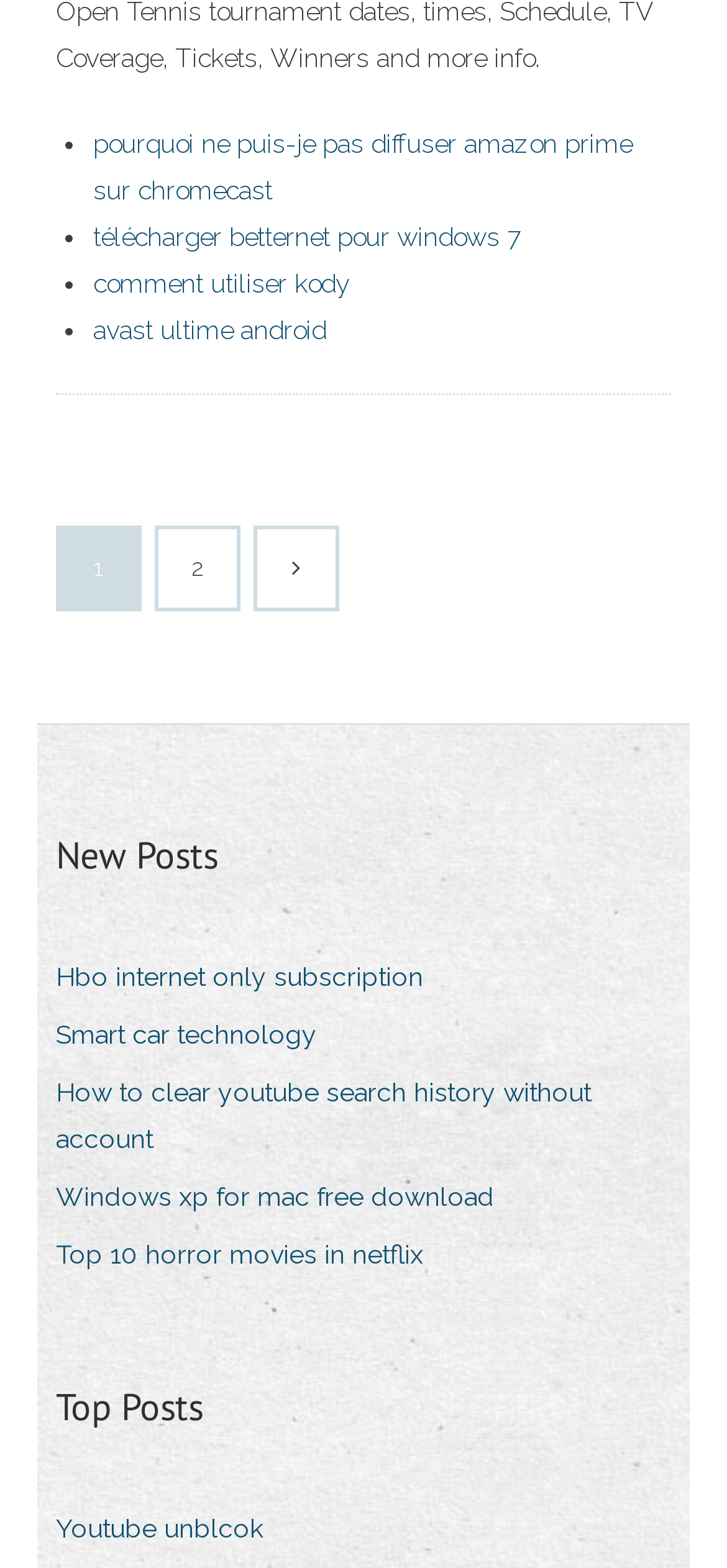Locate the bounding box coordinates of the area where you should click to accomplish the instruction: "Read about 'Hbo internet only subscription'".

[0.077, 0.607, 0.621, 0.639]